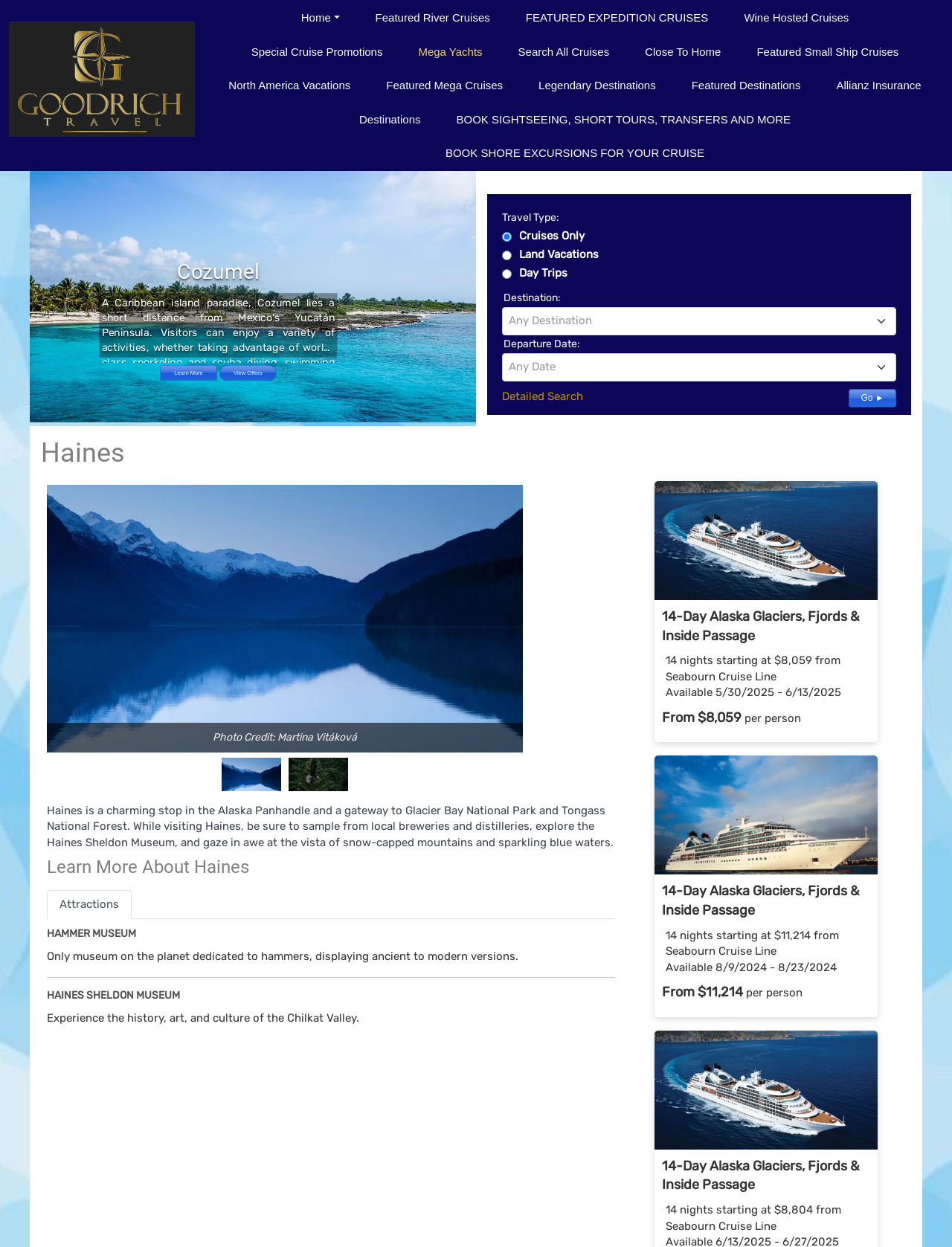Please identify the bounding box coordinates of the element I should click to complete this instruction: 'read technology news'. The coordinates should be given as four float numbers between 0 and 1, like this: [left, top, right, bottom].

None